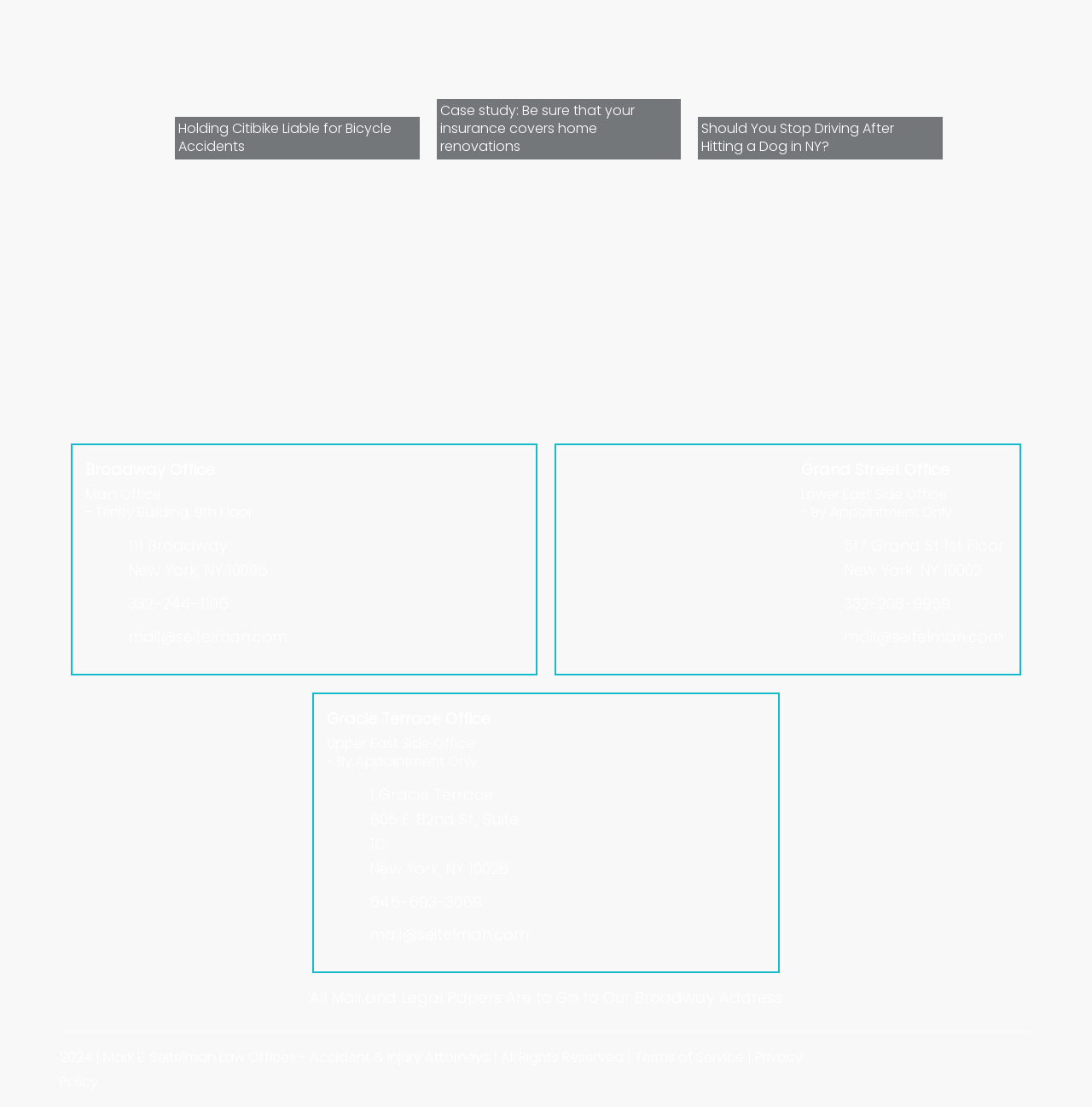Answer the question using only a single word or phrase: 
What is the email address of the law office?

mail@seitelman.com